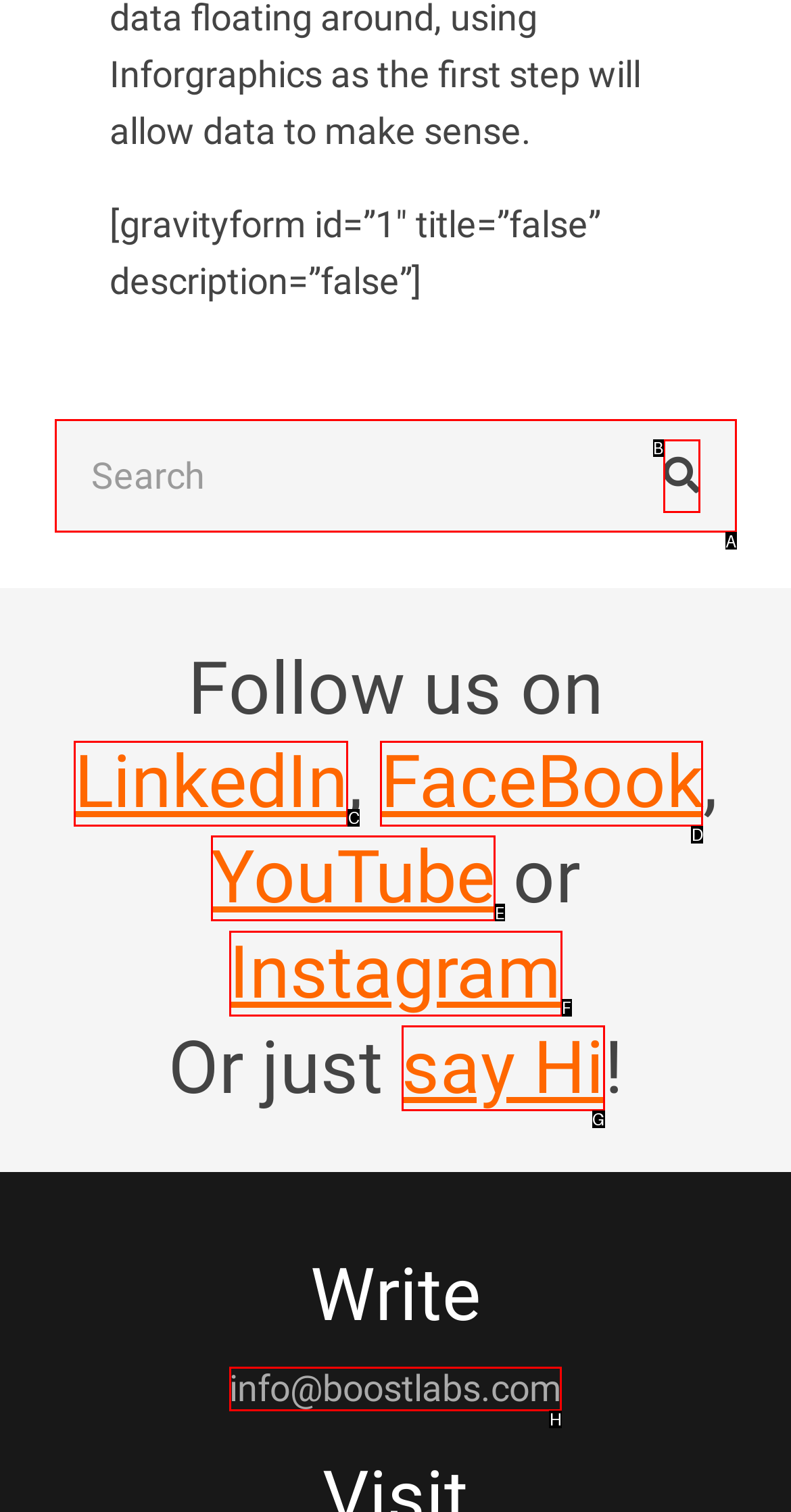Determine which HTML element to click to execute the following task: Explore the FAQs section Answer with the letter of the selected option.

None